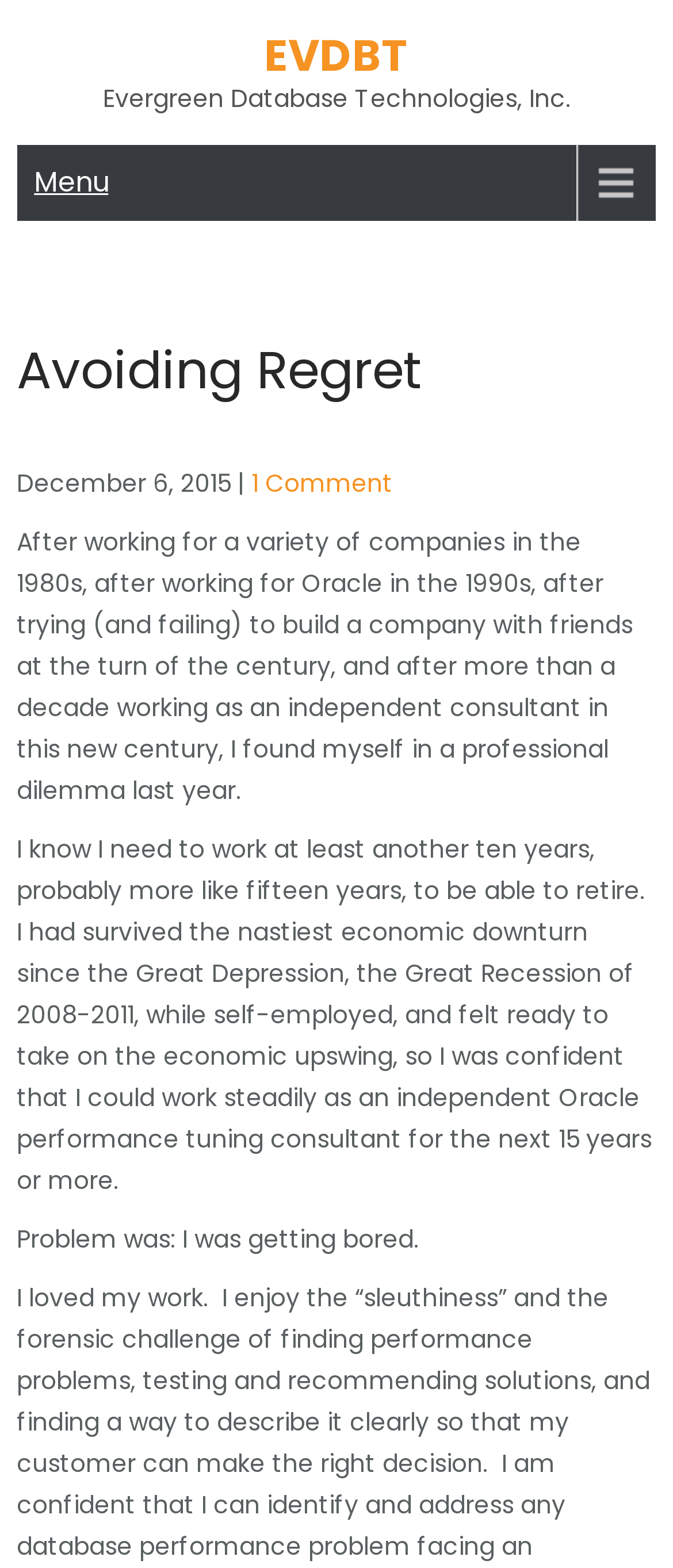What is the author's concern?
Look at the screenshot and give a one-word or phrase answer.

Getting bored